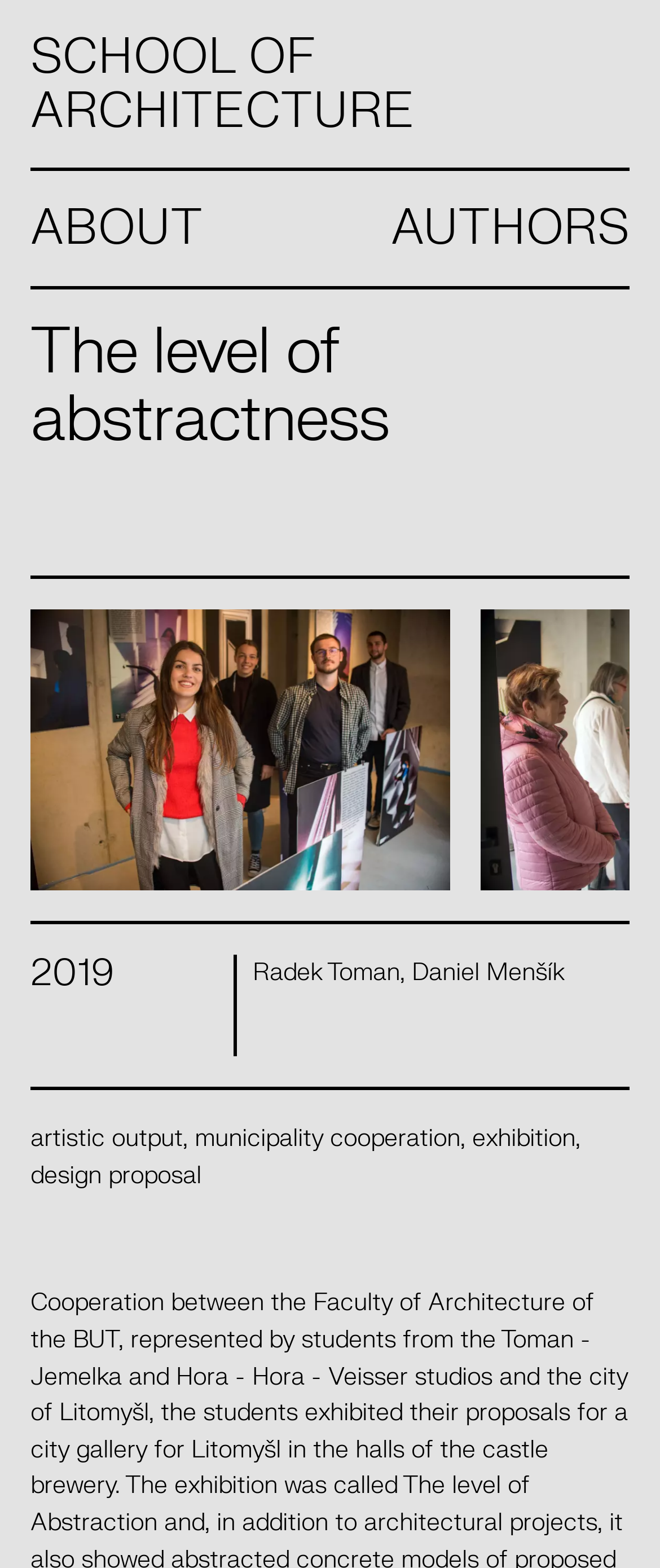Describe the webpage in detail, including text, images, and layout.

The webpage is about the School of Architecture, specifically focusing on "The level of abstractness". At the top-left corner, there is a prominent link to the "SCHOOL OF ARCHITECTURE" with a heading of the same text. Below this, there are three links aligned horizontally: "ABOUT" on the left, "AUTHORS" on the right, and a gap in between.

The main content starts with a heading "The level of abstractness" situated below the top navigation links. On the same level, there is a static text "2019" positioned to the right of the heading. Below the heading, there are three links: "Radek Toman" and "Daniel Menšík" with a comma in between, indicating authors or contributors.

Further down, there are four links arranged horizontally: "artistic output" on the left, followed by "municipality cooperation", then a comma, and finally "exhibition" on the right. Below these links, there is another link "design proposal" situated at the top-left corner of this section.

Overall, the webpage appears to be a project or article page within the School of Architecture's website, providing information about a specific topic, "The level of abstractness", with links to related authors, topics, and concepts.